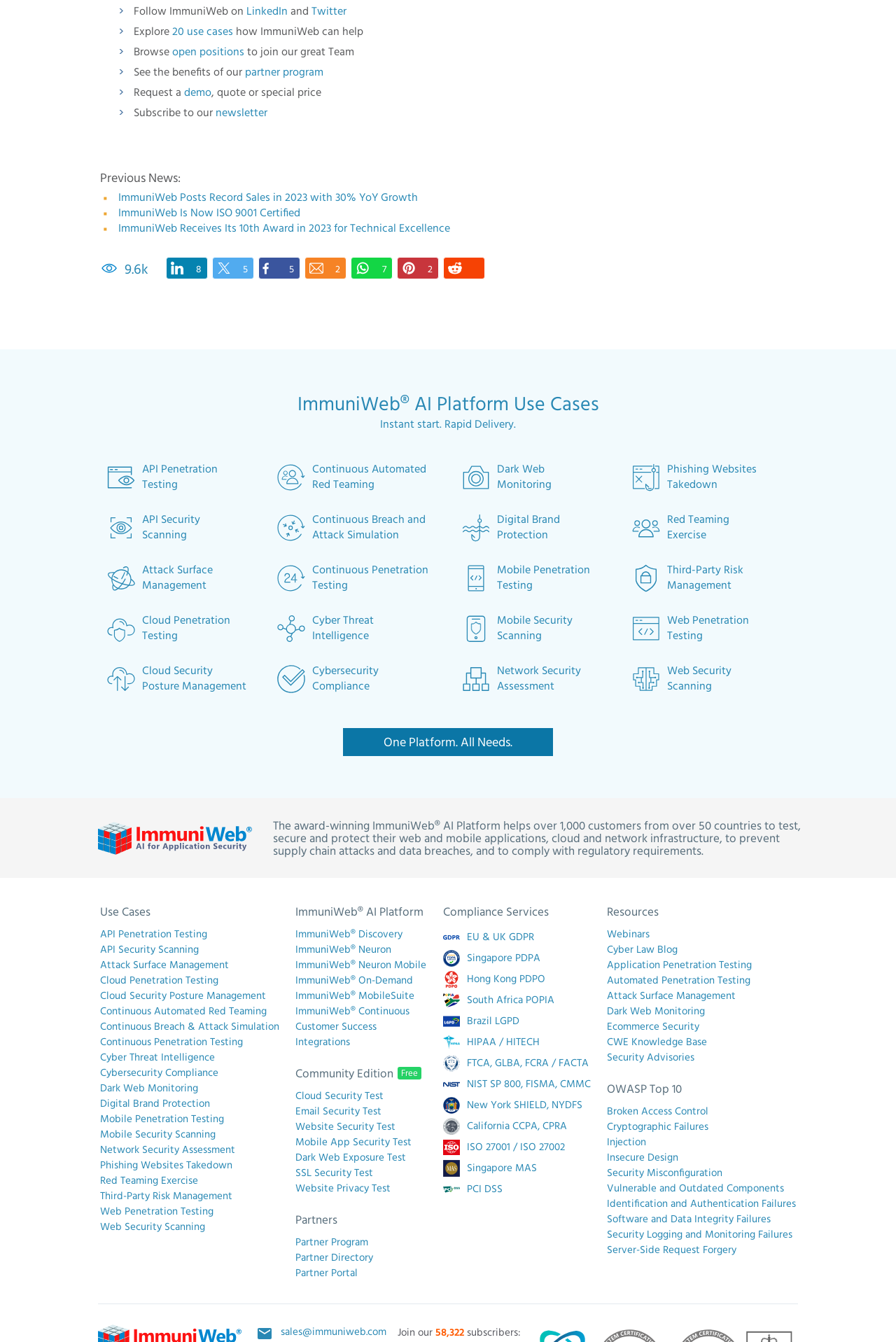Respond with a single word or phrase:
What is the purpose of the 'Request a demo' link?

To request a demo